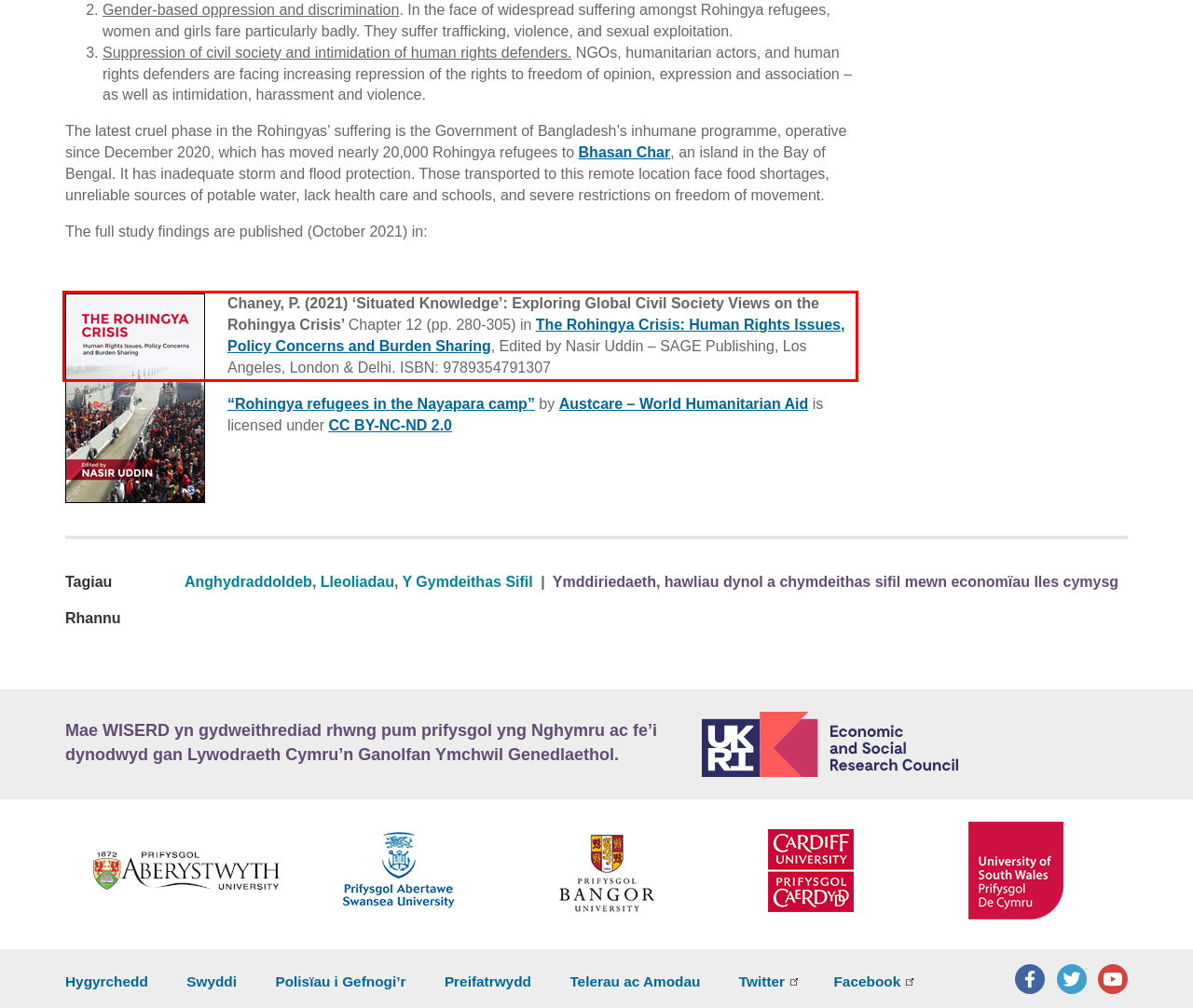You are presented with a webpage screenshot featuring a red bounding box. Perform OCR on the text inside the red bounding box and extract the content.

Chaney, P. (2021) ‘Situated Knowledge’: Exploring Global Civil Society Views on the Rohingya Crisis’ Chapter 12 (pp. 280-305) in The Rohingya Crisis: Human Rights Issues, Policy Concerns and Burden Sharing, Edited by Nasir Uddin – SAGE Publishing, Los Angeles, London & Delhi. ISBN: 9789354791307